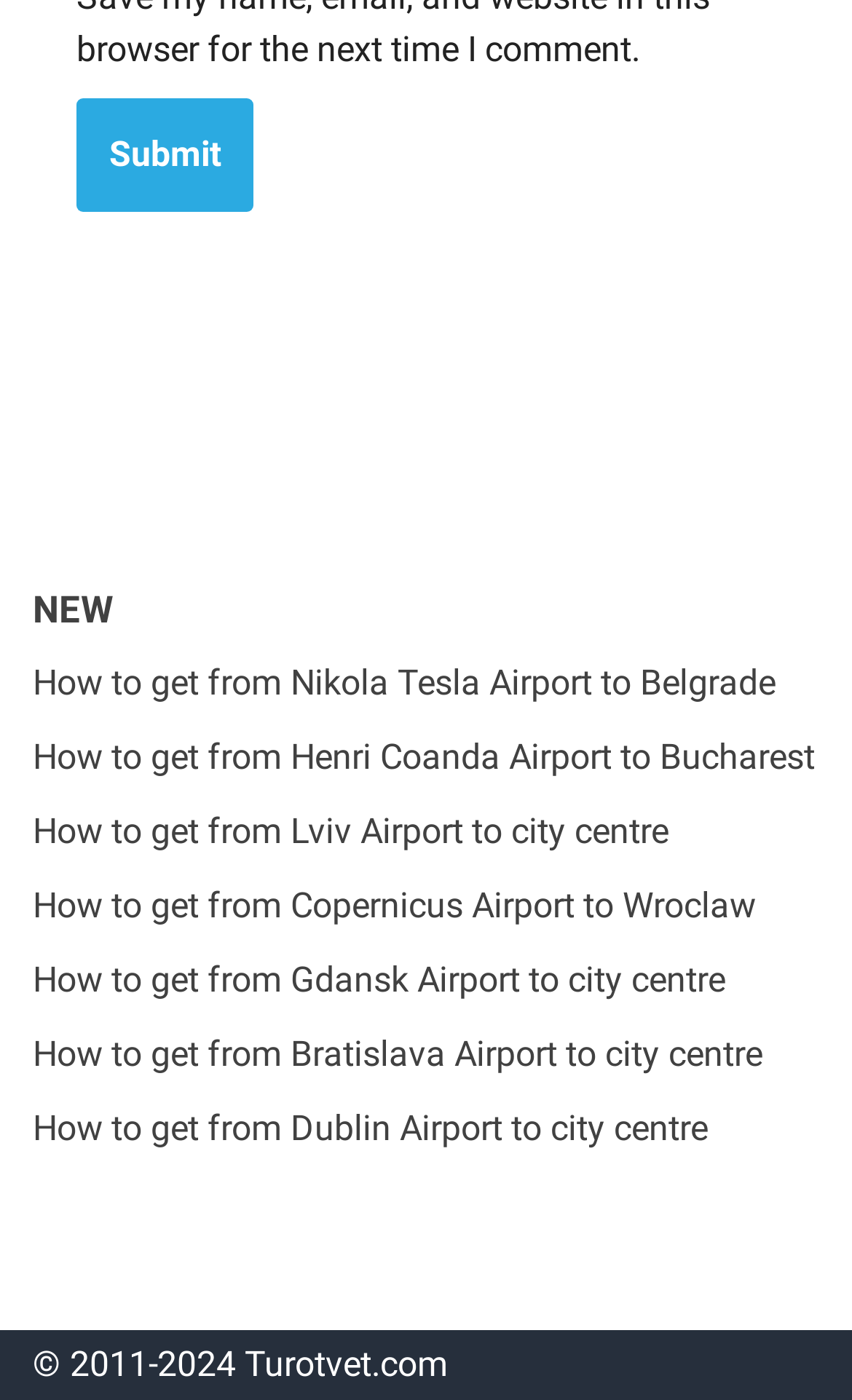What is the URL of the linked website at the bottom?
Look at the image and respond with a single word or a short phrase.

Turotvet.com